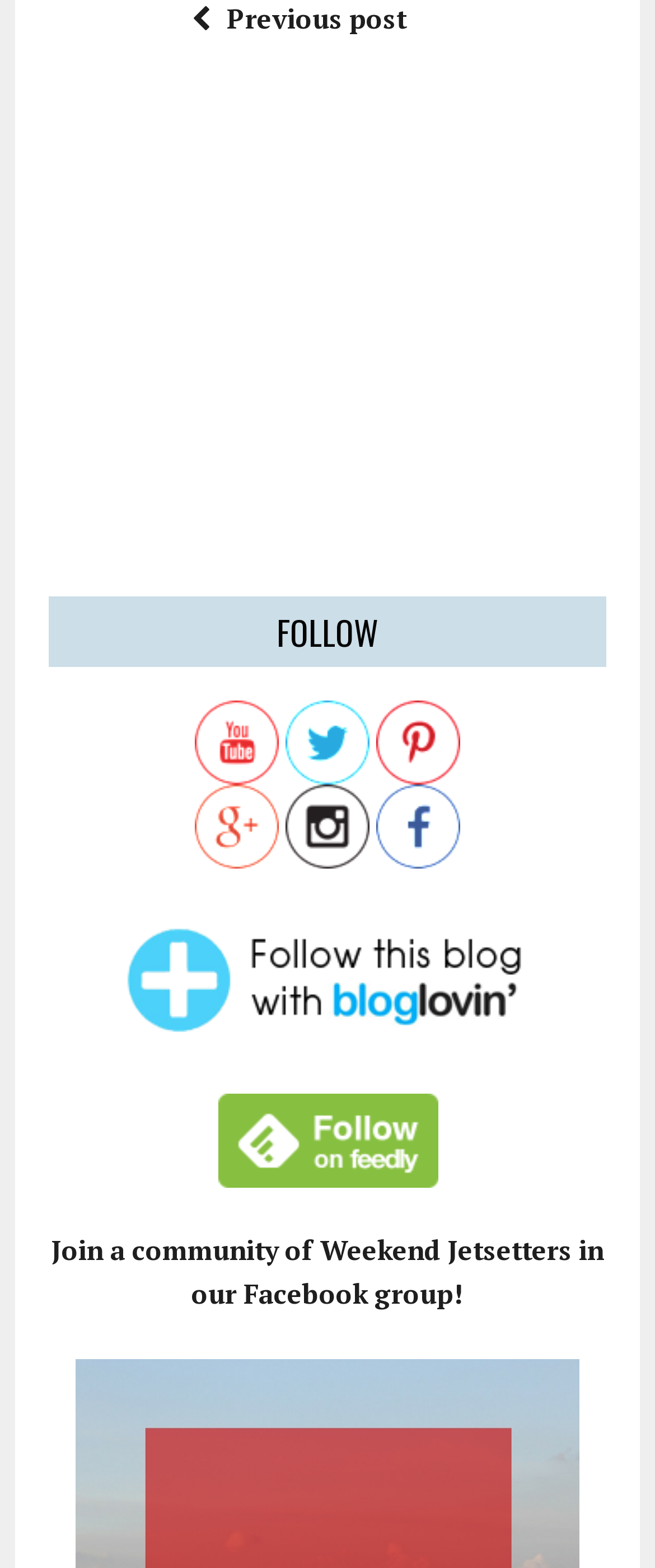What is the text on the link below the social media links?
Refer to the image and provide a one-word or short phrase answer.

Follow us in feedly